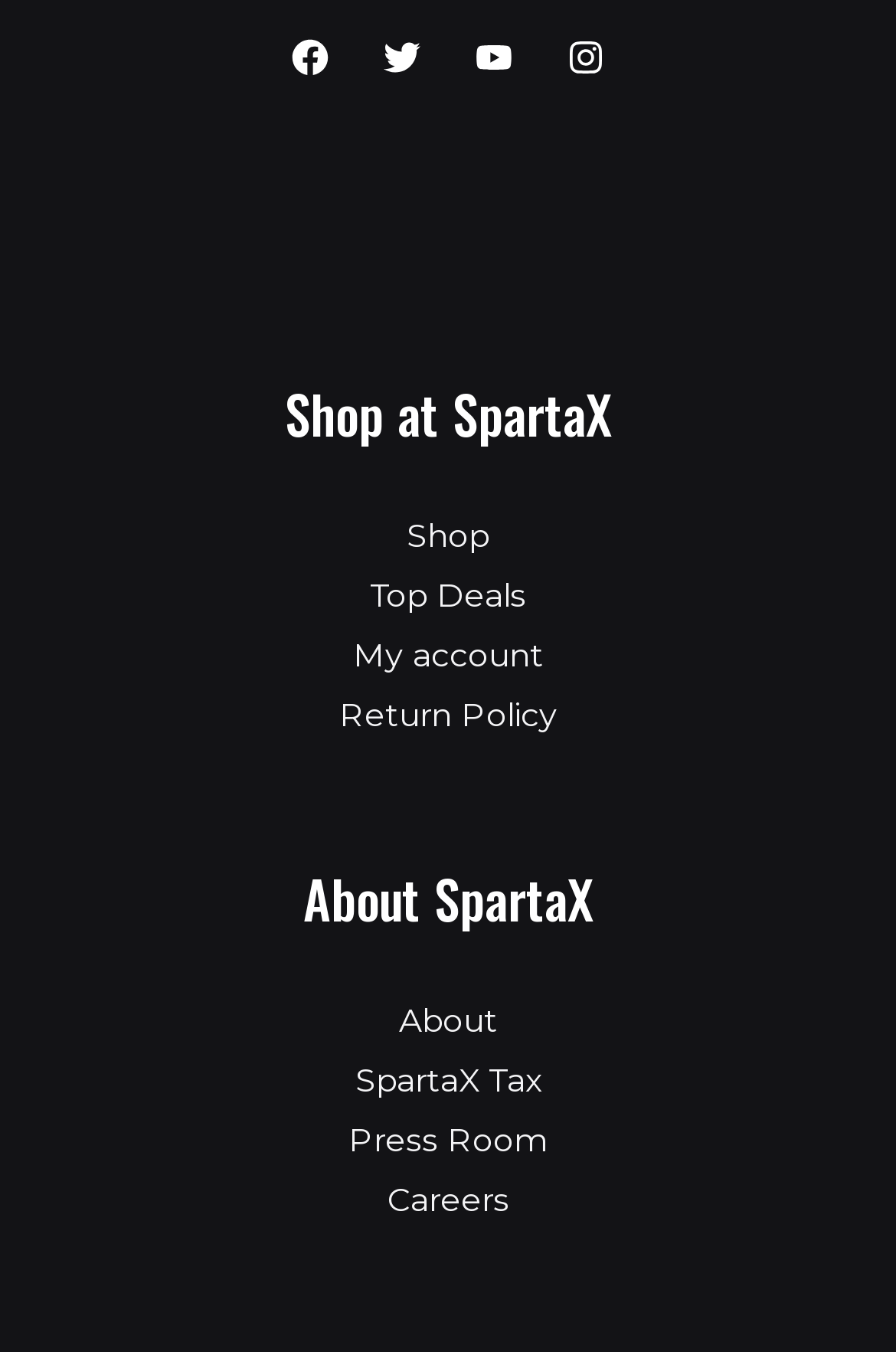What is the last link in the 'Shop at SpartaX' navigation?
Use the screenshot to answer the question with a single word or phrase.

Return Policy